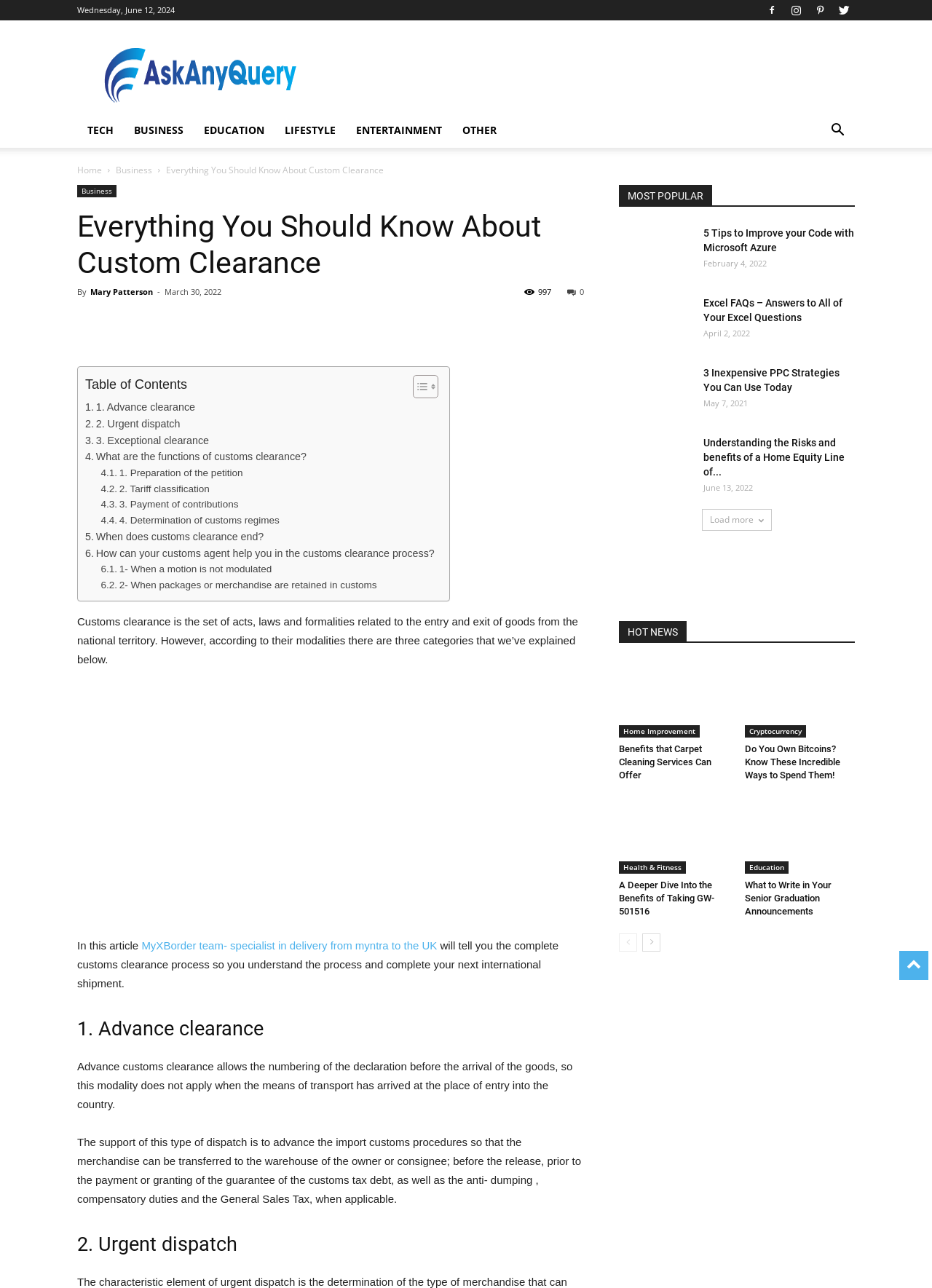Answer the question briefly using a single word or phrase: 
What is the topic of the article?

Customs clearance